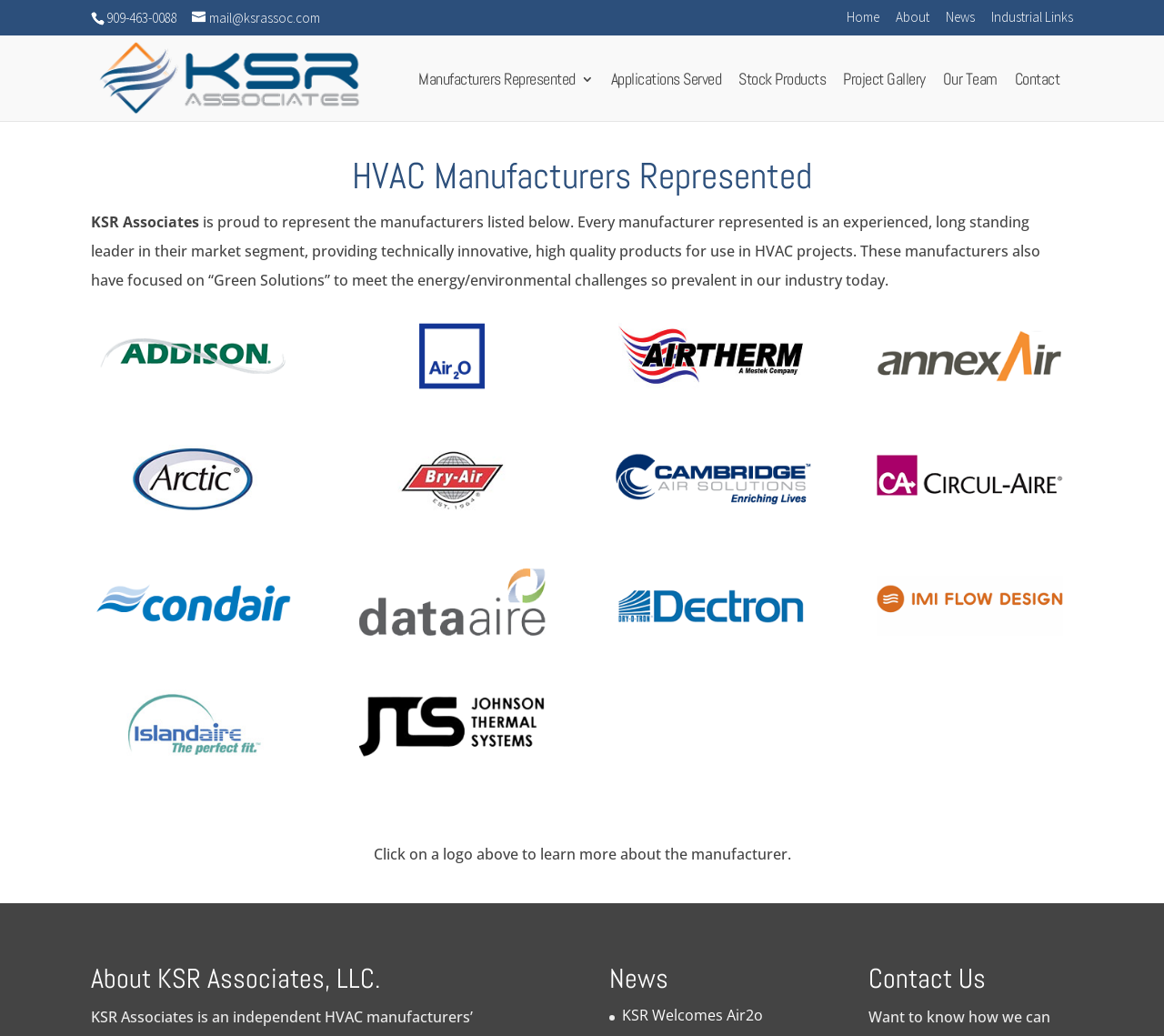What is the name of the company that KSR Associates welcomes?
Please answer the question as detailed as possible based on the image.

According to the webpage, KSR Associates welcomes Air2o, as indicated by the link 'KSR Welcomes Air2o'.